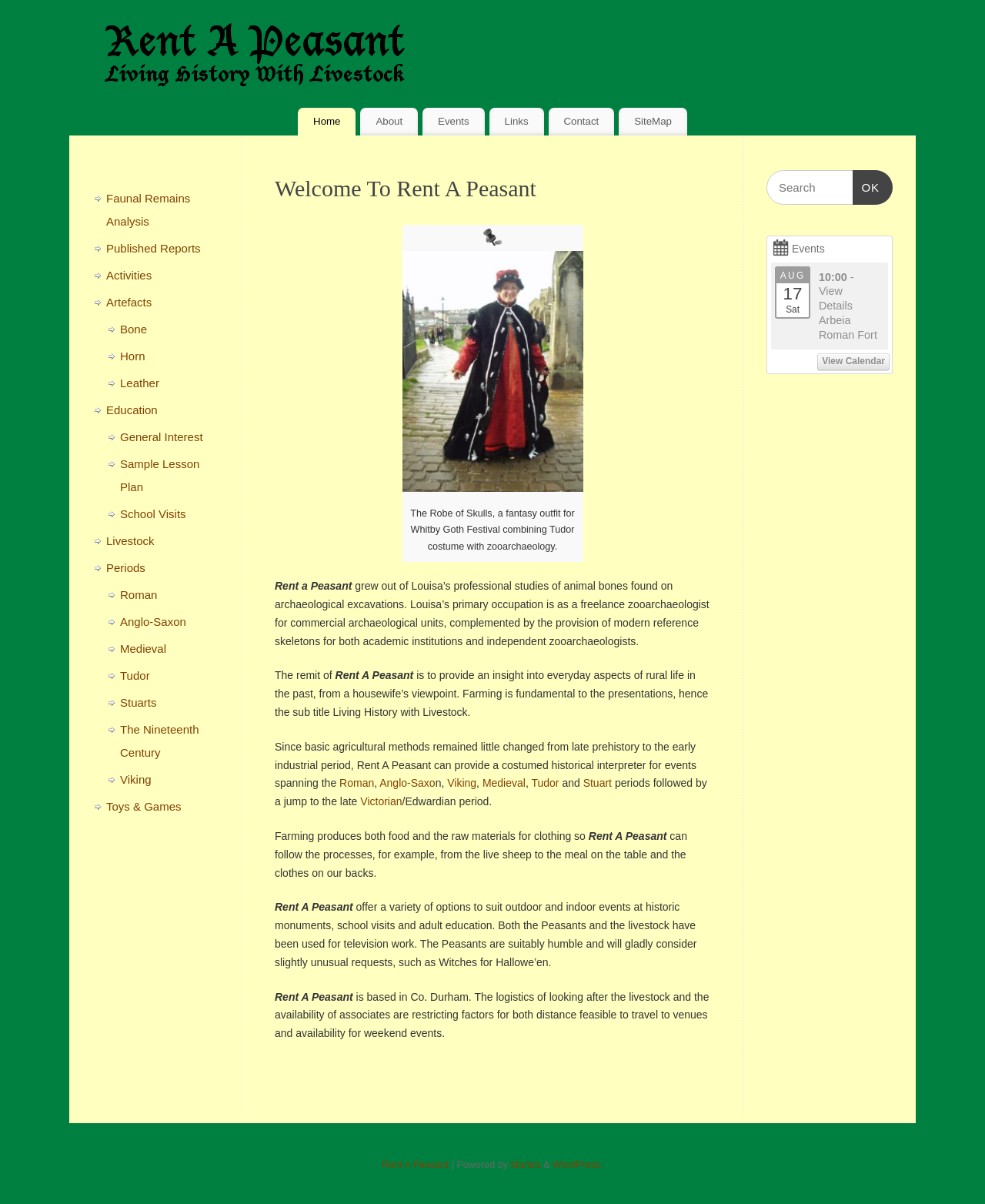Describe all the key features and sections of the webpage thoroughly.

The webpage is about "Rent A Peasant – Living History with Livestock", a service that provides costumed historical interpreters and livestock for events and educational activities. 

At the top of the page, there is a logo image and a link to "Rent A Peasant" on the left, followed by a navigation menu with links to "Home", "About", "Events", "Links", "Contact", and "SiteMap". 

Below the navigation menu, there is a main content area that starts with a heading "Welcome To Rent A Peasant". This section describes the service, explaining that it grew out of the owner's professional studies of animal bones found on archaeological excavations. The text also mentions that the service provides an insight into everyday aspects of rural life in the past, from a housewife's viewpoint, and that farming is fundamental to the presentations.

On the left side of the main content area, there is an image with a caption, and below it, there are several paragraphs of text that describe the service in more detail. The text explains that the service can provide costumed historical interpreters for events spanning from the Roman to the Victorian period, and that they can follow the processes from live sheep to the meal on the table and the clothes on our backs.

On the right side of the main content area, there is a section with links to various topics, including "Faunal Remains Analysis", "Published Reports", "Activities", "Artefacts", "Bone", "Horn", "Leather", "Education", "General Interest", "Sample Lesson Plan", "School Visits", "Livestock", "Periods", and "Toys & Games". 

Further down the page, there is a section with a heading "Events" that lists upcoming events, including a link to view the calendar. 

At the bottom of the page, there is a footer section with a link to "Rent A Peasant" and a copyright notice that mentions "Mantra" and "WordPress".